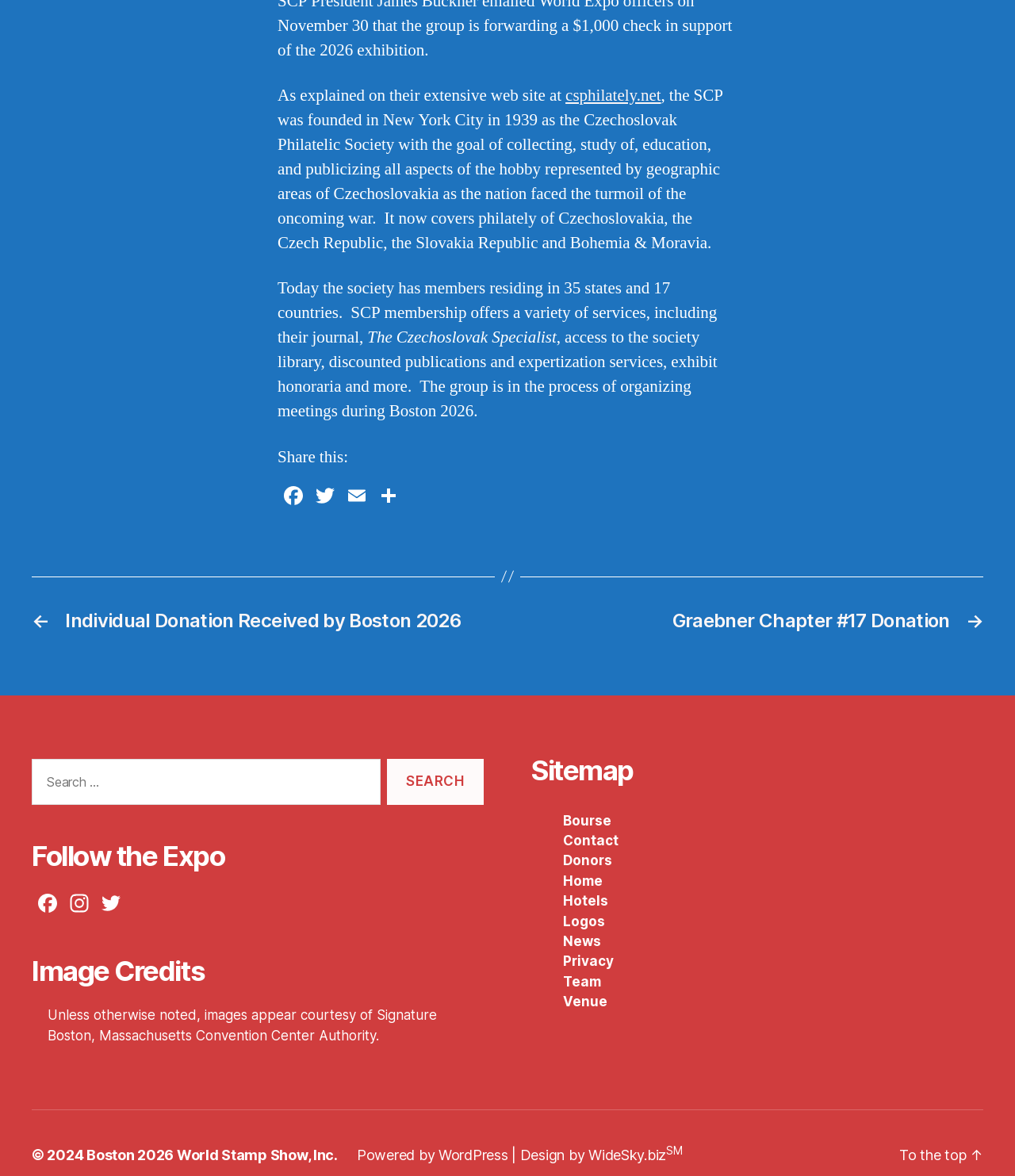Using the format (top-left x, top-left y, bottom-right x, bottom-right y), and given the element description, identify the bounding box coordinates within the screenshot: parent_node: Search for: value="Search"

[0.381, 0.661, 0.477, 0.7]